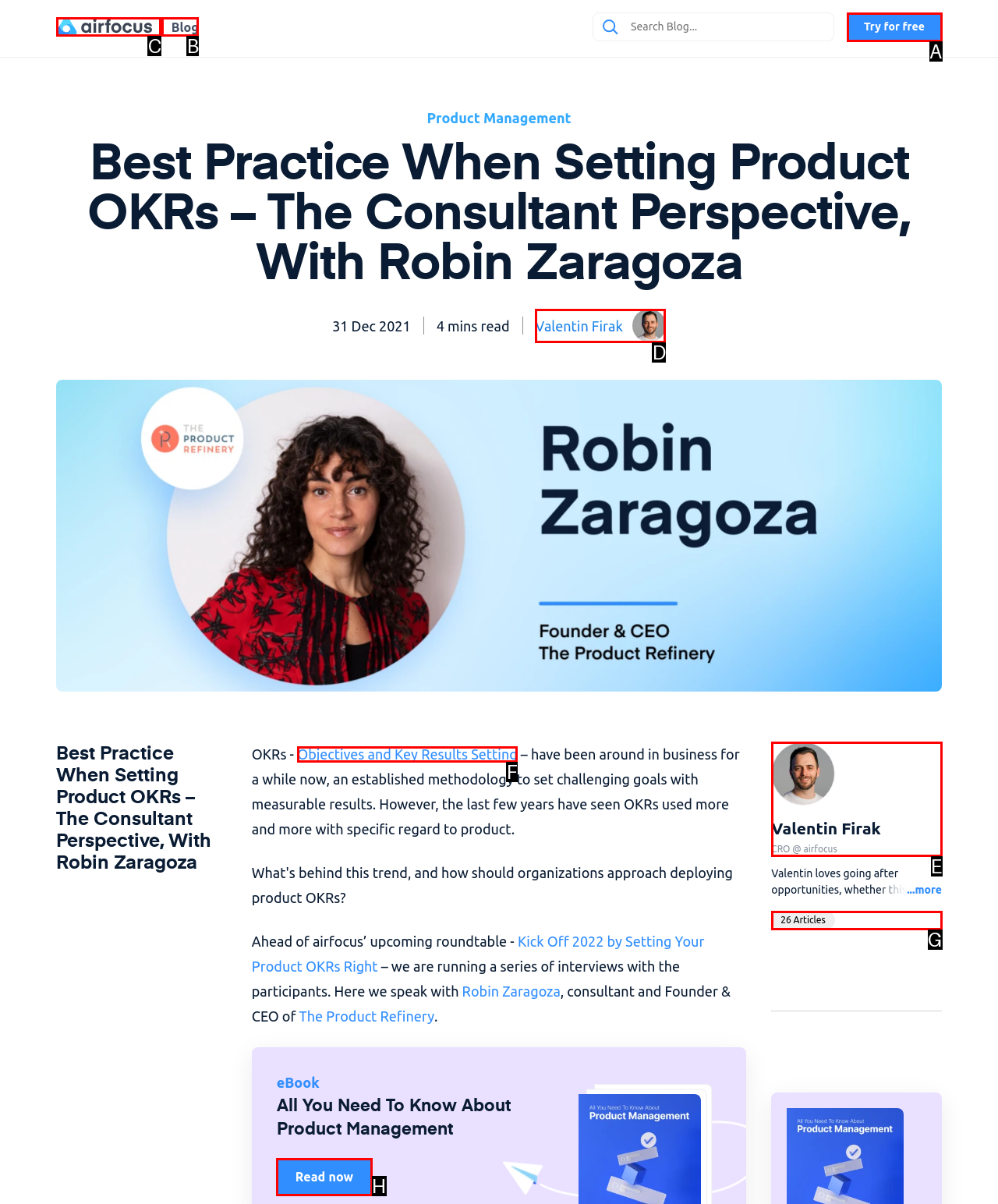Find the HTML element that corresponds to the description: Kehny Jay – Worry Them. Indicate your selection by the letter of the appropriate option.

None